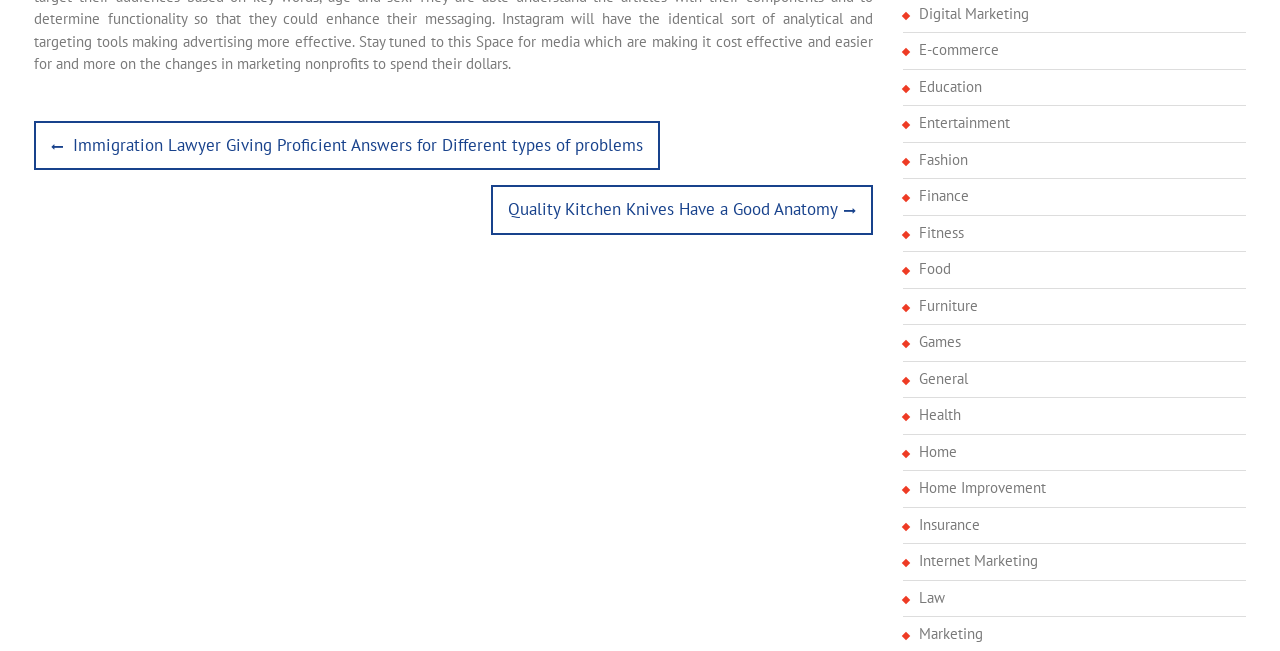Predict the bounding box of the UI element that fits this description: "Furniture".

[0.718, 0.453, 0.93, 0.487]